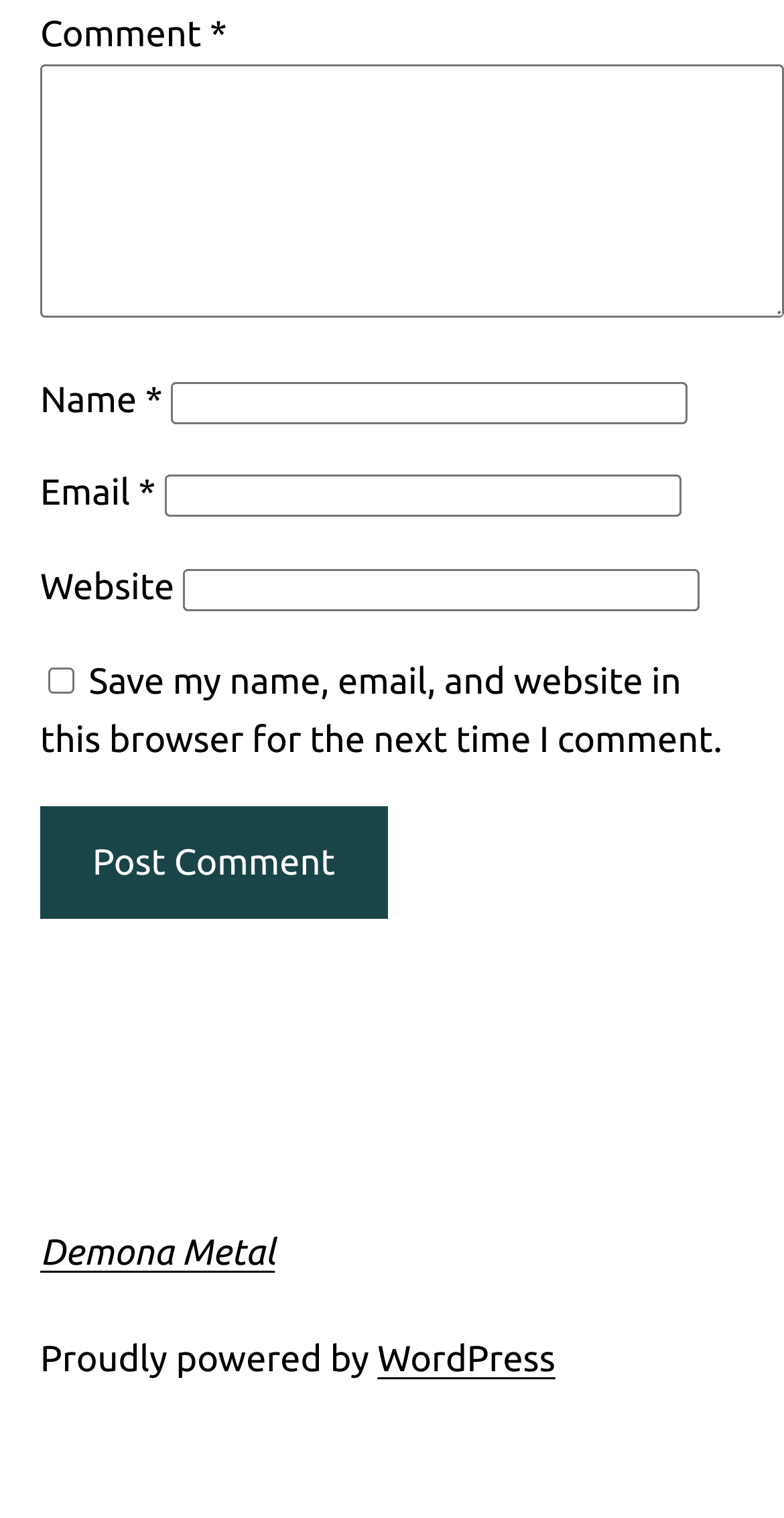How many text fields are required in the comment form?
Ensure your answer is thorough and detailed.

The comment form has four text fields: 'Comment', 'Name', 'Email', and 'Website'. The 'Comment', 'Name', and 'Email' fields are marked as required, indicated by the '*' symbol, while the 'Website' field is not required.